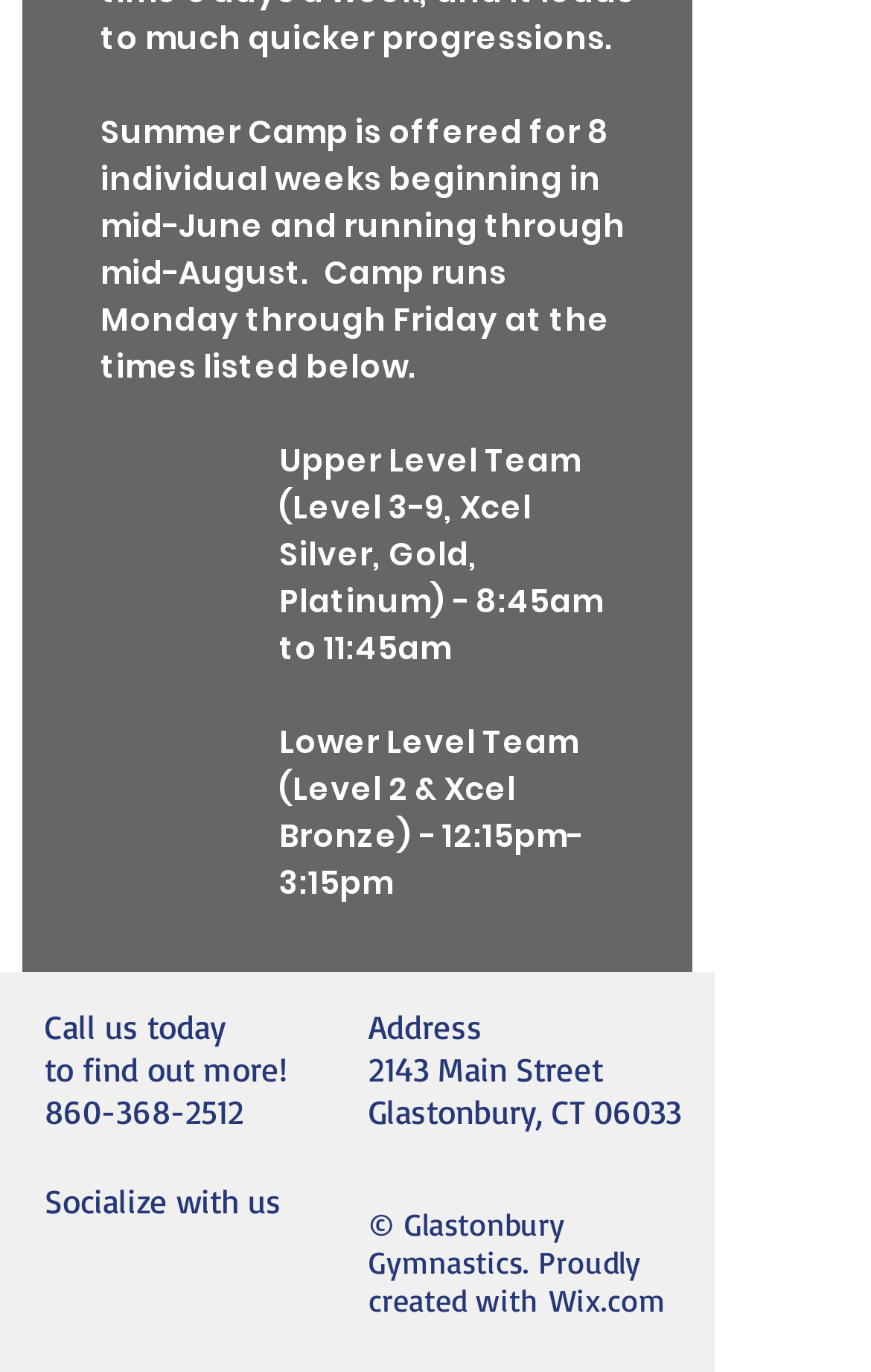Give a concise answer of one word or phrase to the question: 
What is the phone number to call for more information?

860-368-2512